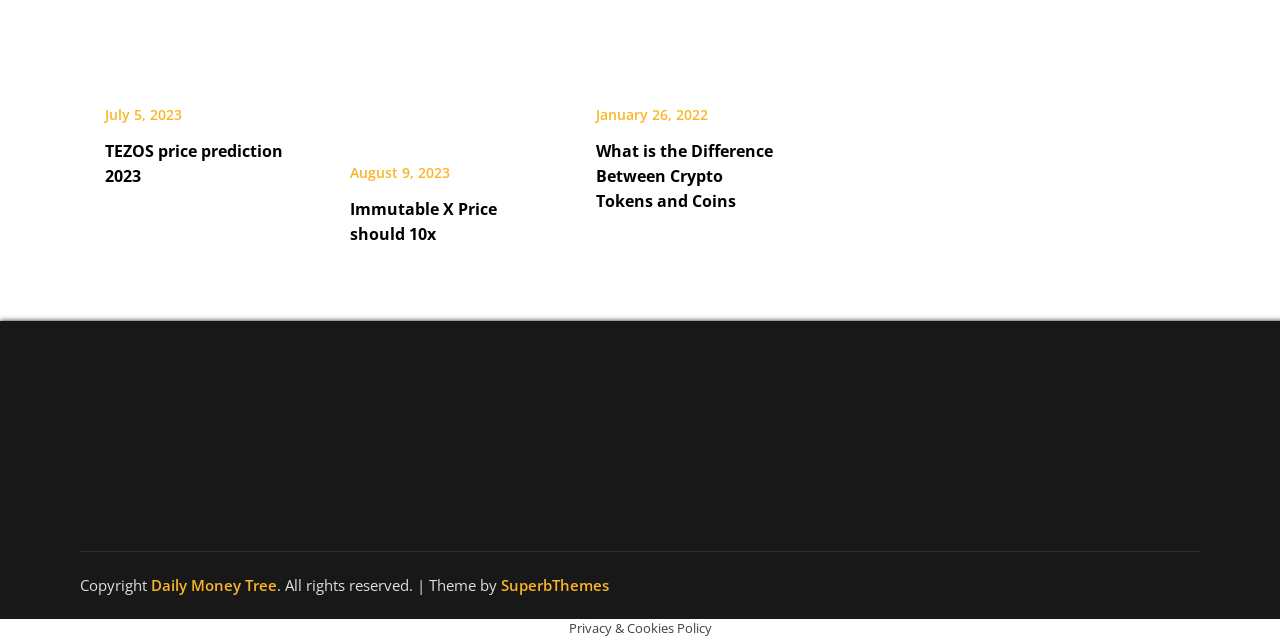Please find and report the bounding box coordinates of the element to click in order to perform the following action: "Click on TEZOS price prediction 2023". The coordinates should be expressed as four float numbers between 0 and 1, in the format [left, top, right, bottom].

[0.082, 0.218, 0.221, 0.291]